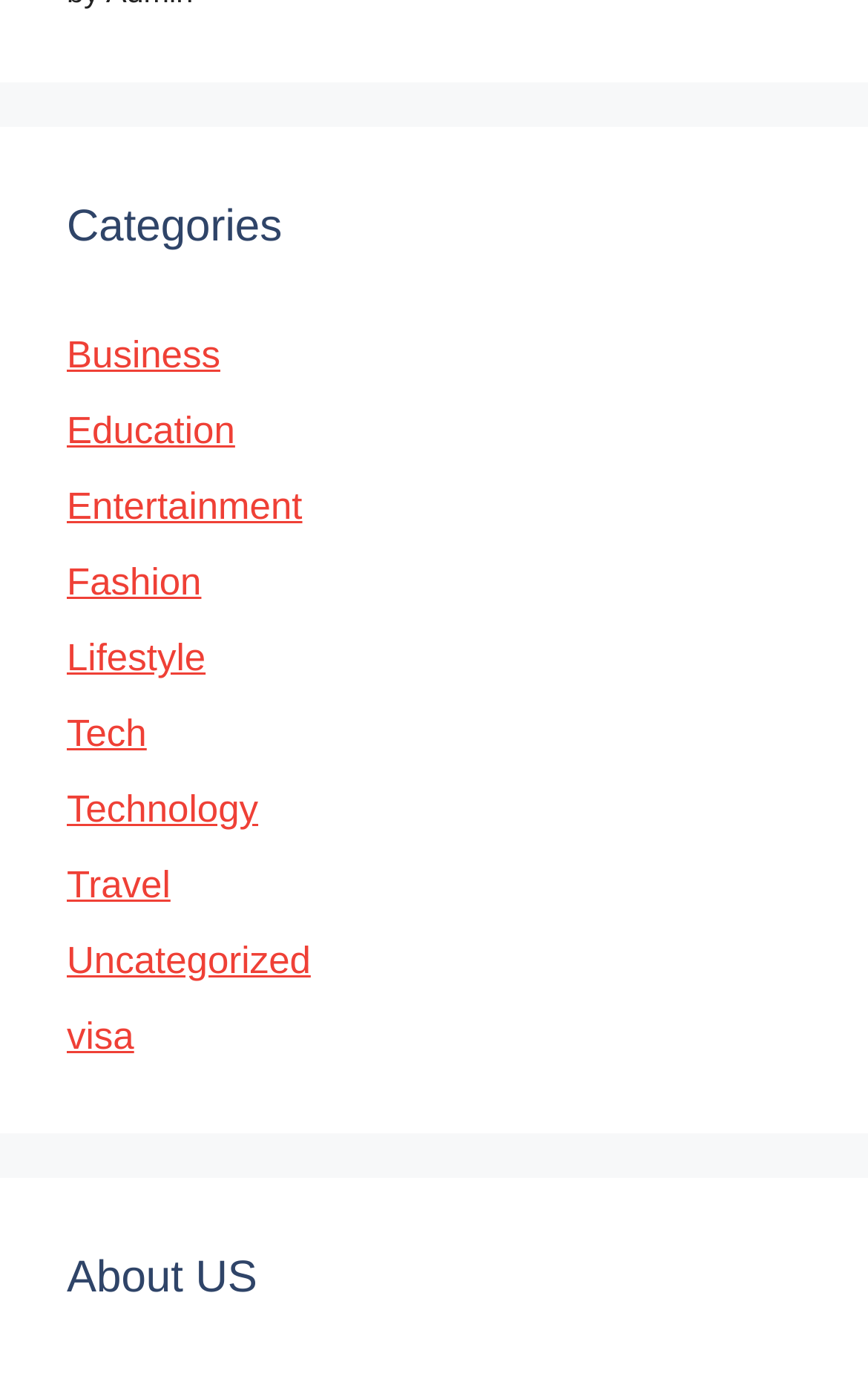Refer to the screenshot and give an in-depth answer to this question: What is the section below the categories?

After examining the webpage, I found that below the list of categories, there is a section titled 'About US'.